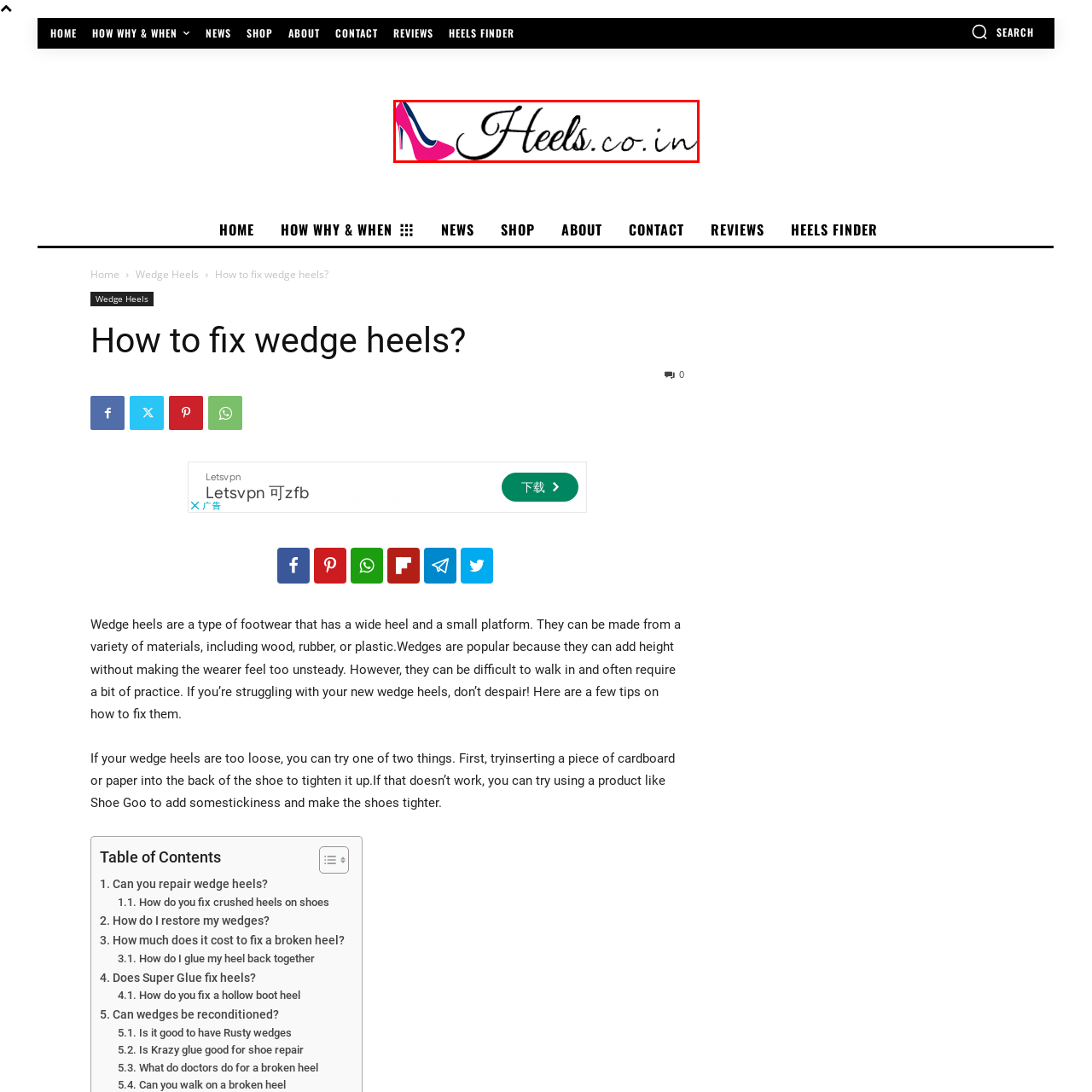Please provide a comprehensive description of the image that is enclosed within the red boundary.

The image features the logo of Heels.co.in, a website dedicated to heels and footwear. The logo is designed with a stylish combination of colors and fonts, showcasing a high-heeled shoe in a bold pink shade, accompanied by elegant cursive text in black that spells out "Heels.co.in." This logo reflects the brand's focus on fashion and quality in women's footwear, particularly emphasizing the allure and sophistication associated with high heels. The design captures attention with its playful yet chic aesthetic, making it instantly recognizable to shoe enthusiasts.